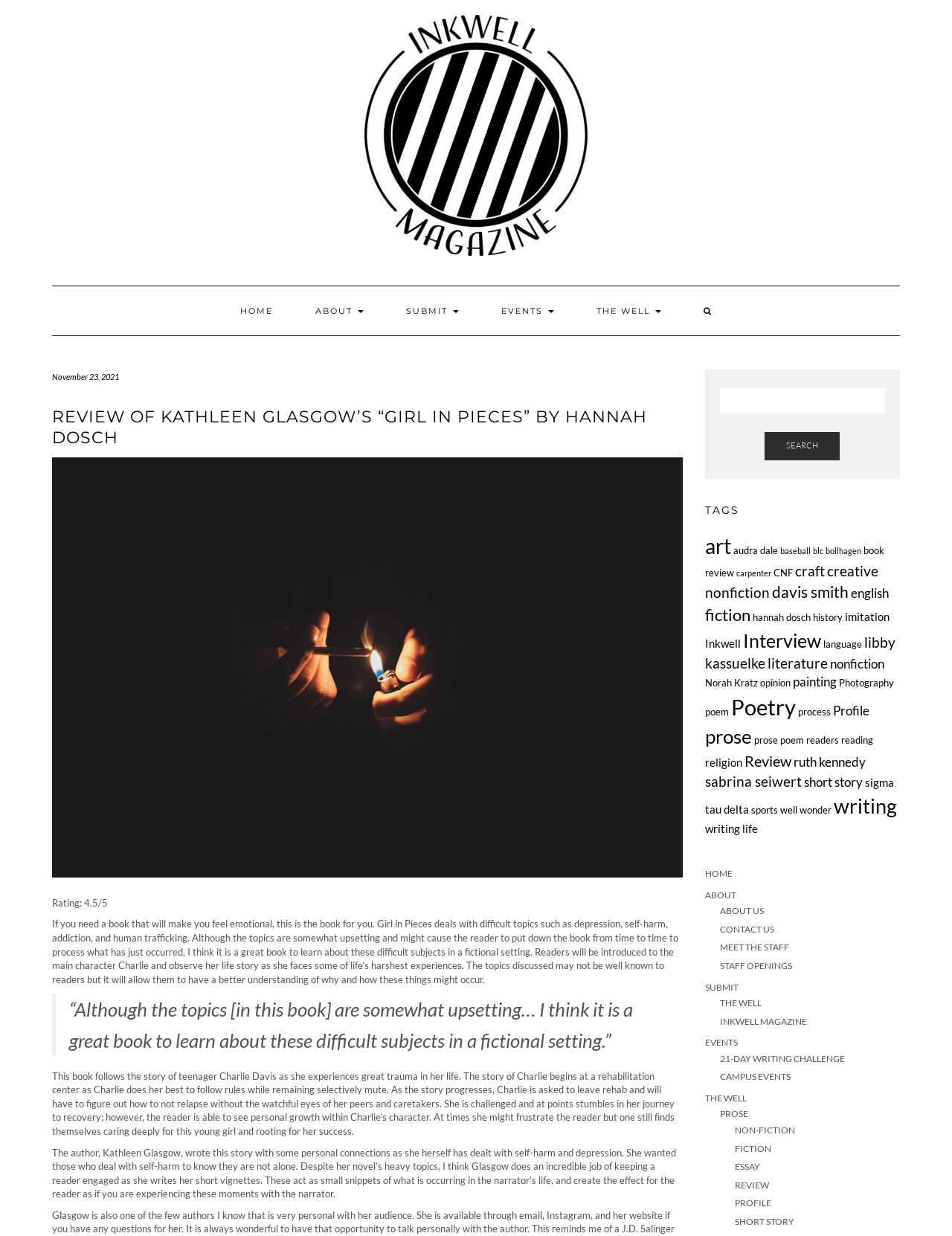Find the bounding box coordinates of the element you need to click on to perform this action: 'Click on the 'SUBMIT' link'. The coordinates should be represented by four float values between 0 and 1, in the format [left, top, right, bottom].

[0.405, 0.232, 0.503, 0.271]